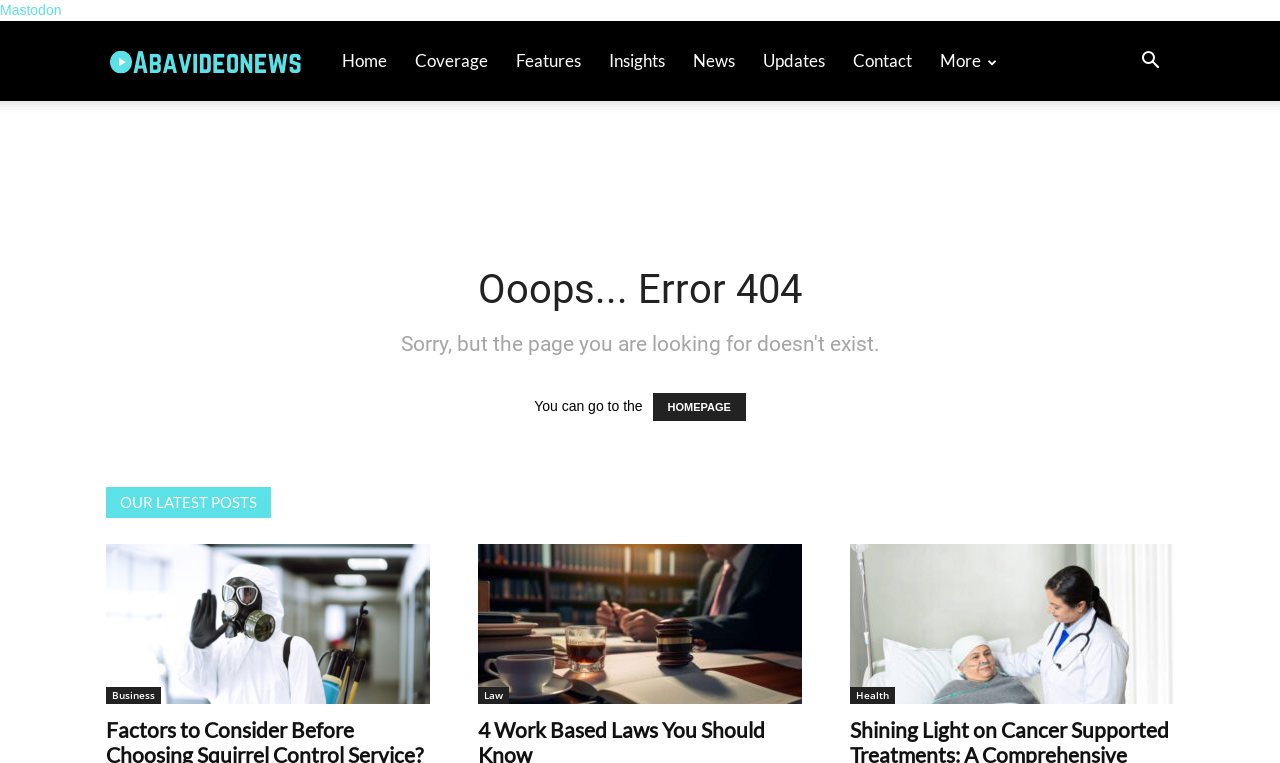Identify the bounding box coordinates of the section to be clicked to complete the task described by the following instruction: "Submit". The coordinates should be four float numbers between 0 and 1, formatted as [left, top, right, bottom].

None